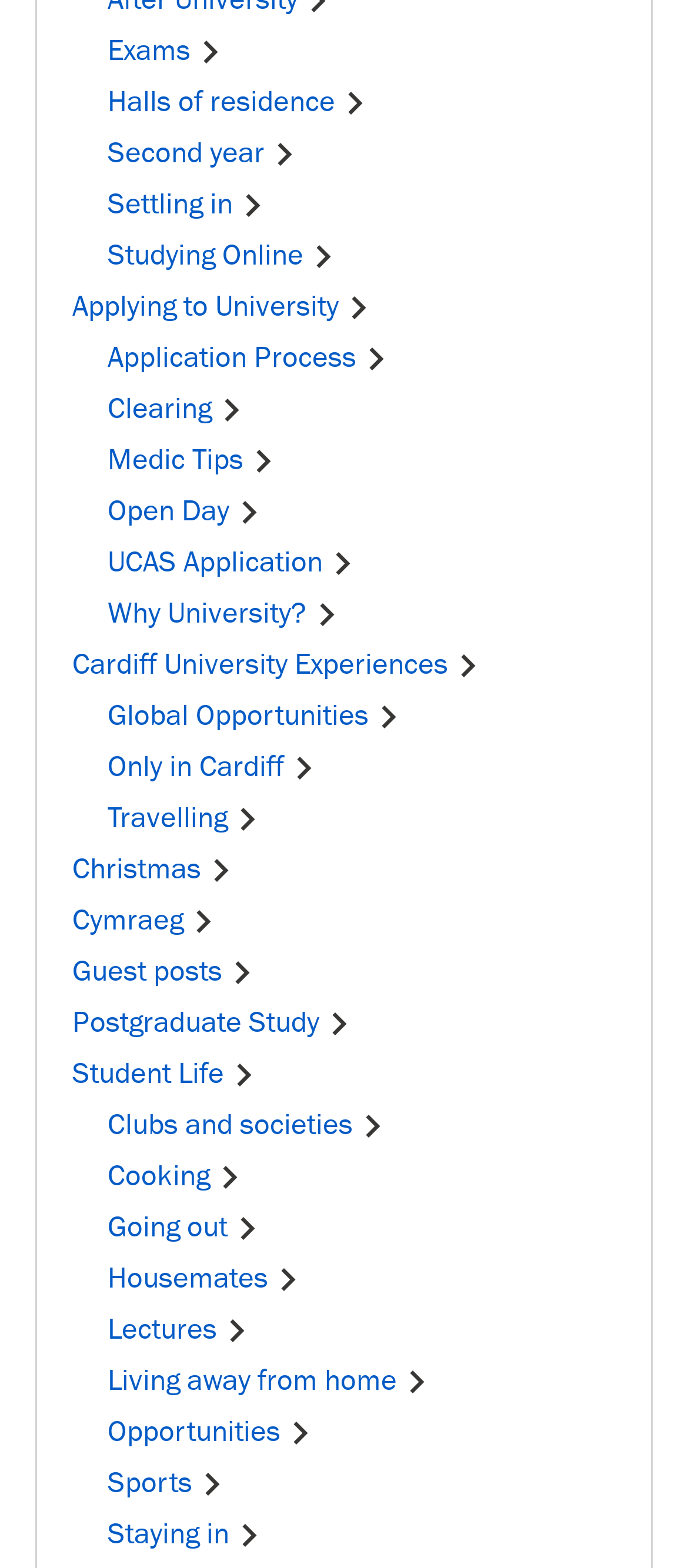Can you specify the bounding box coordinates of the area that needs to be clicked to fulfill the following instruction: "Discover Sports"?

[0.156, 0.935, 0.338, 0.957]